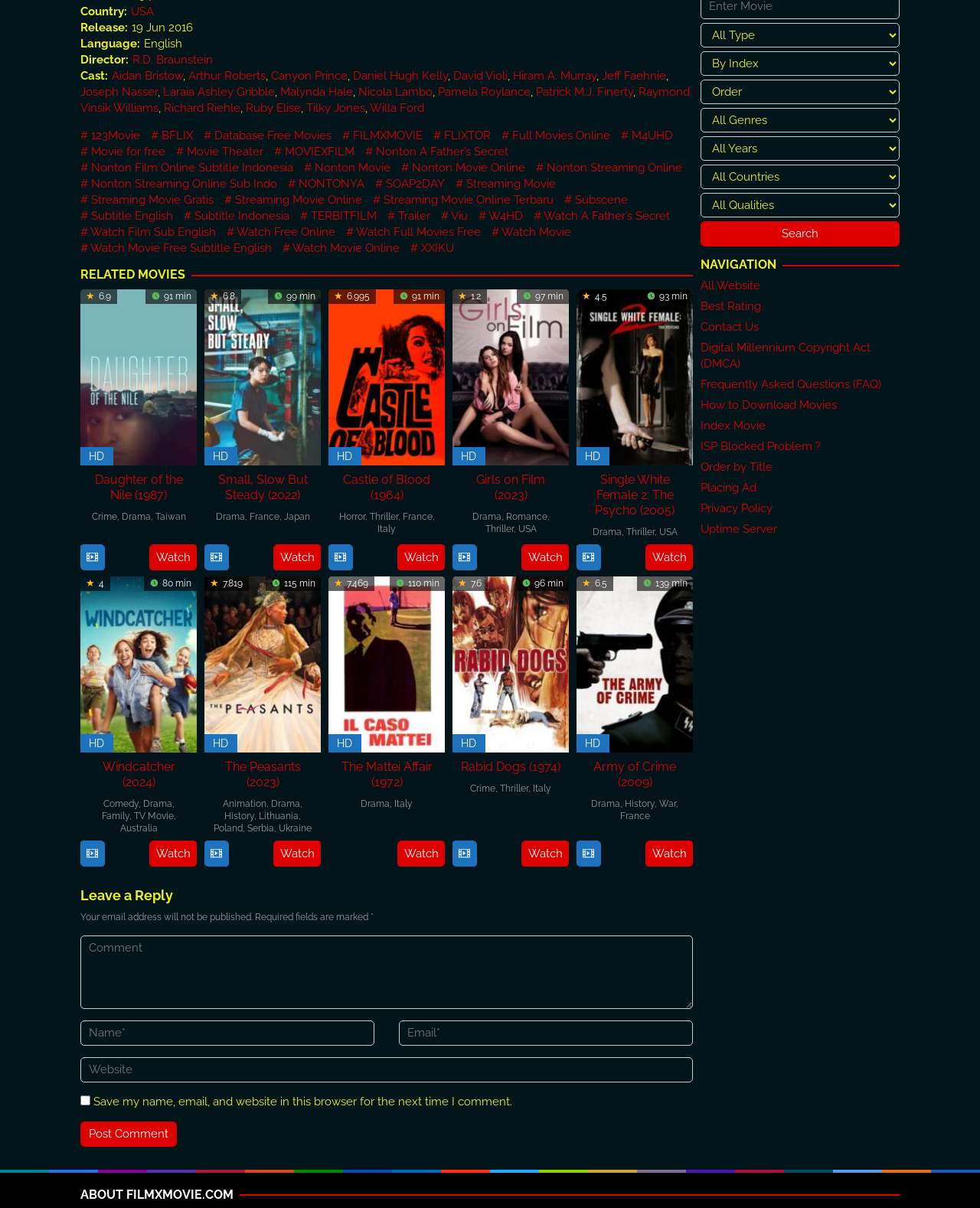Provide a short answer using a single word or phrase for the following question: 
Who is the director of the movie?

R.D. Braunstein